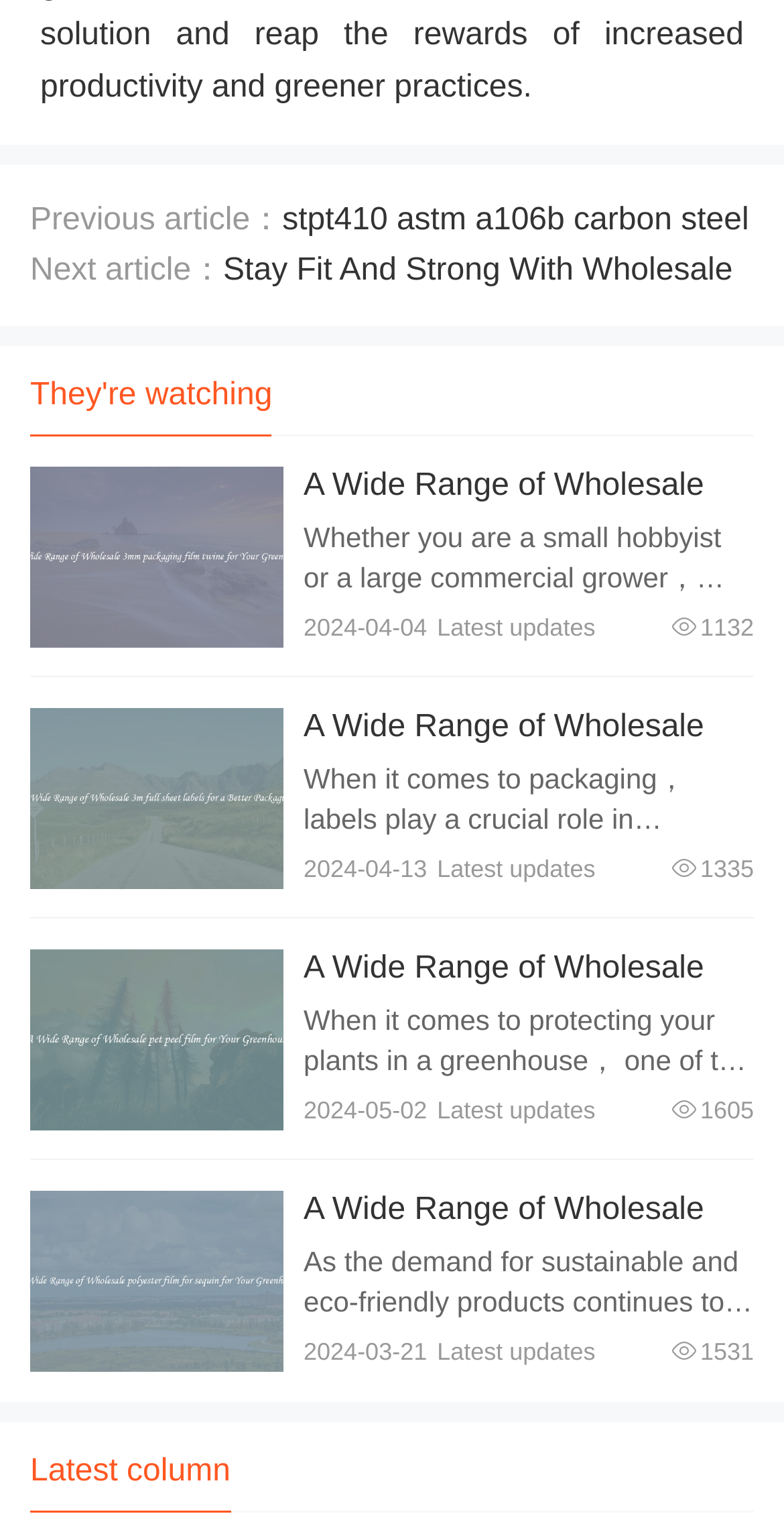Please identify the bounding box coordinates of the clickable region that I should interact with to perform the following instruction: "View details of stpt410 astm a106b carbon steel pipe". The coordinates should be expressed as four float numbers between 0 and 1, i.e., [left, top, right, bottom].

[0.038, 0.133, 0.955, 0.188]